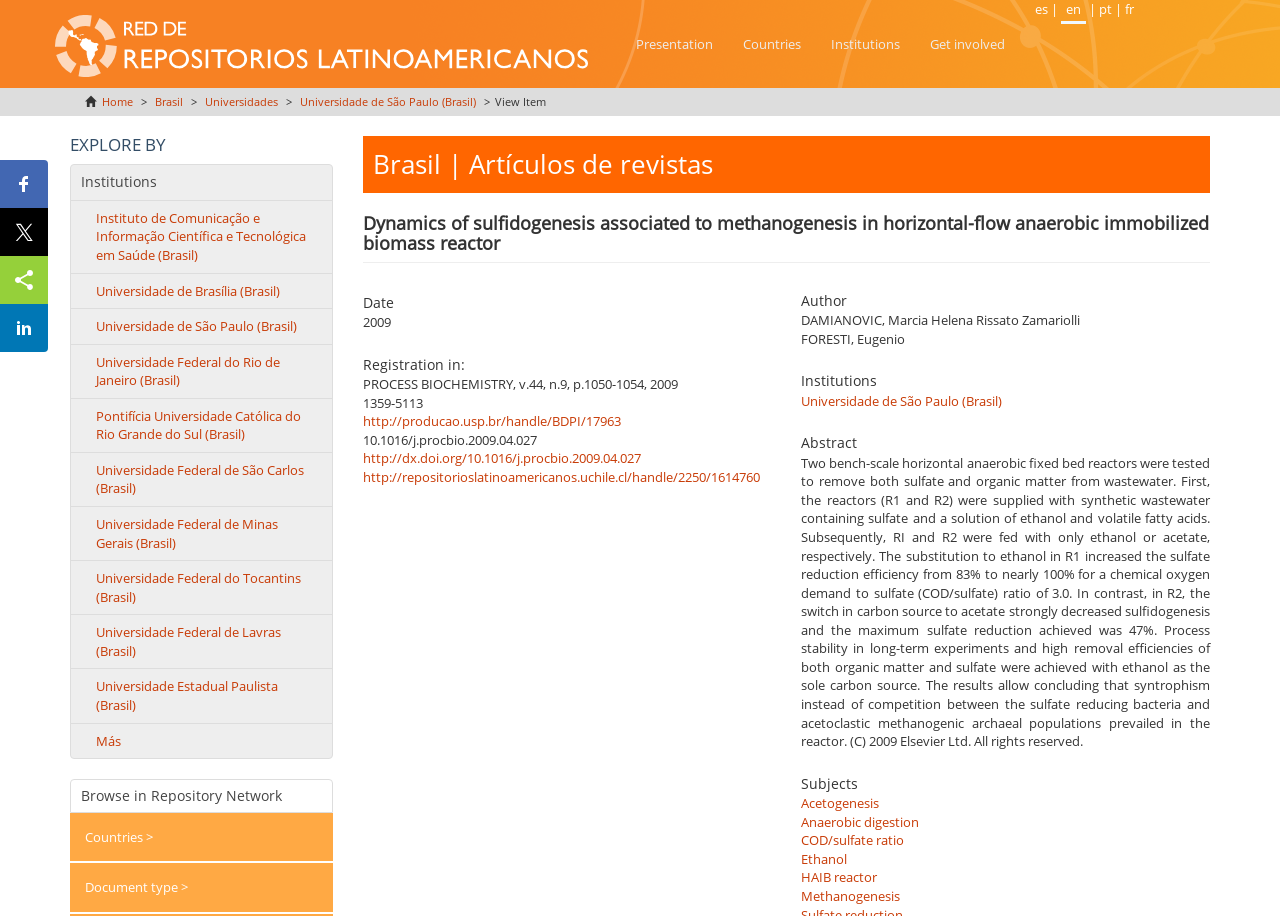Specify the bounding box coordinates of the element's area that should be clicked to execute the given instruction: "Browse institutions". The coordinates should be four float numbers between 0 and 1, i.e., [left, top, right, bottom].

[0.638, 0.021, 0.715, 0.075]